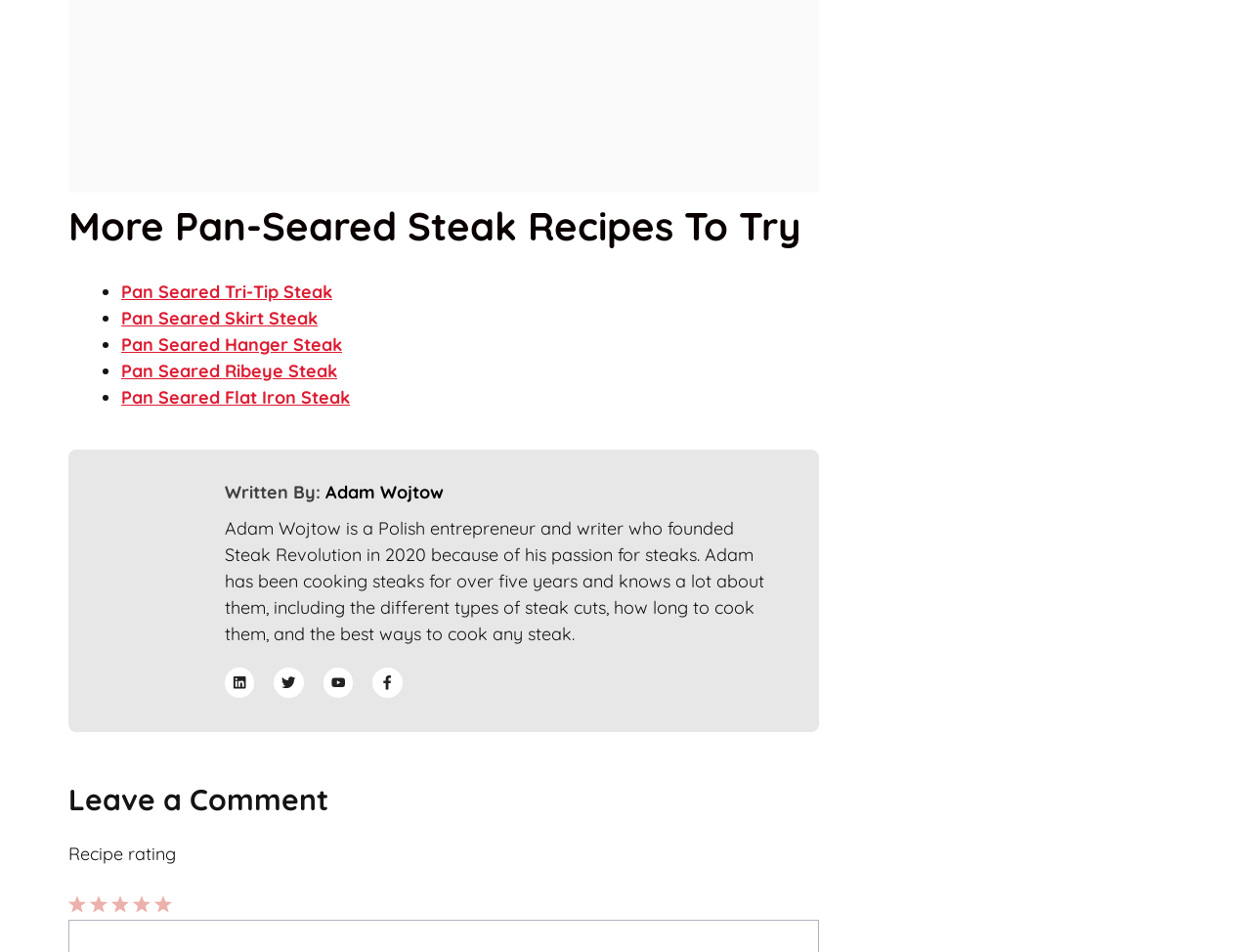Locate the bounding box coordinates of the area that needs to be clicked to fulfill the following instruction: "View author's instagram profile". The coordinates should be in the format of four float numbers between 0 and 1, namely [left, top, right, bottom].

[0.18, 0.701, 0.203, 0.733]